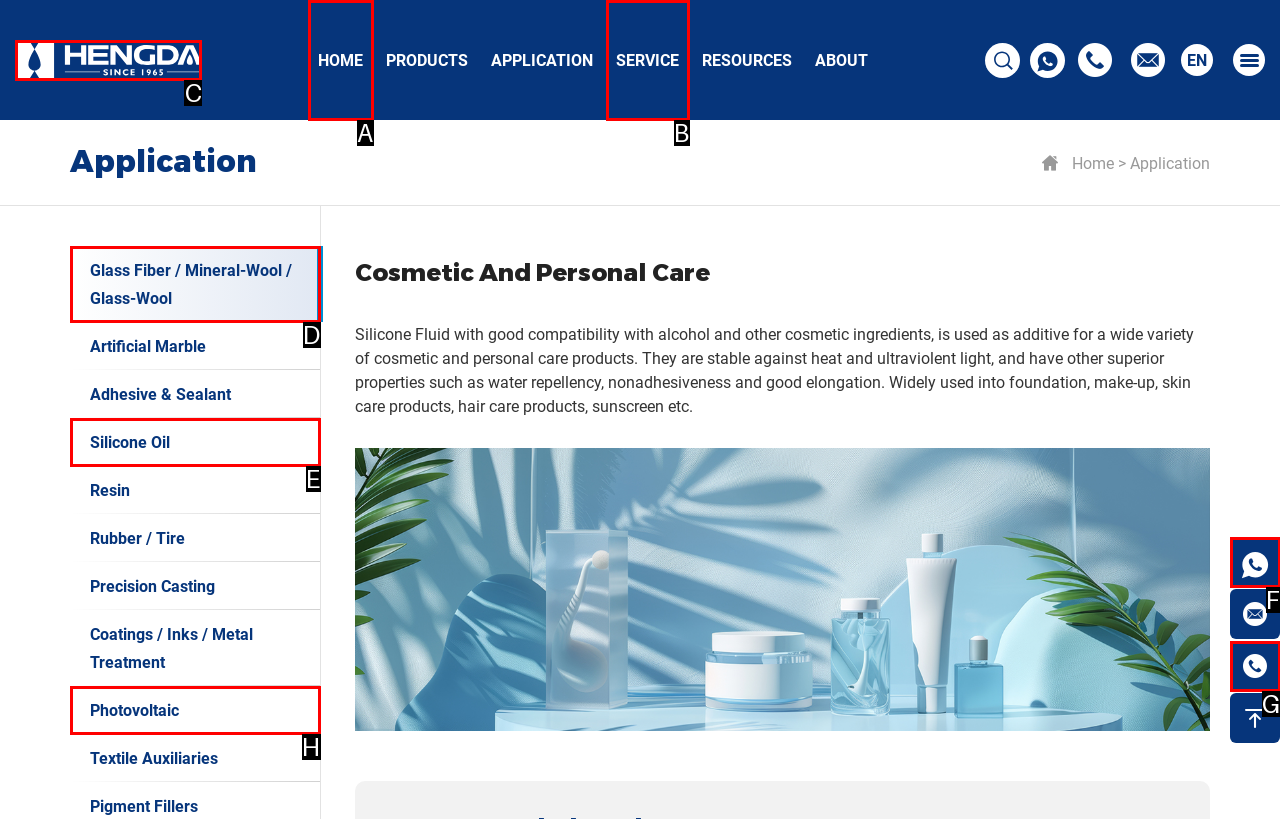Identify the correct UI element to click on to achieve the following task: Click the whatsapp icon at the bottom Respond with the corresponding letter from the given choices.

F